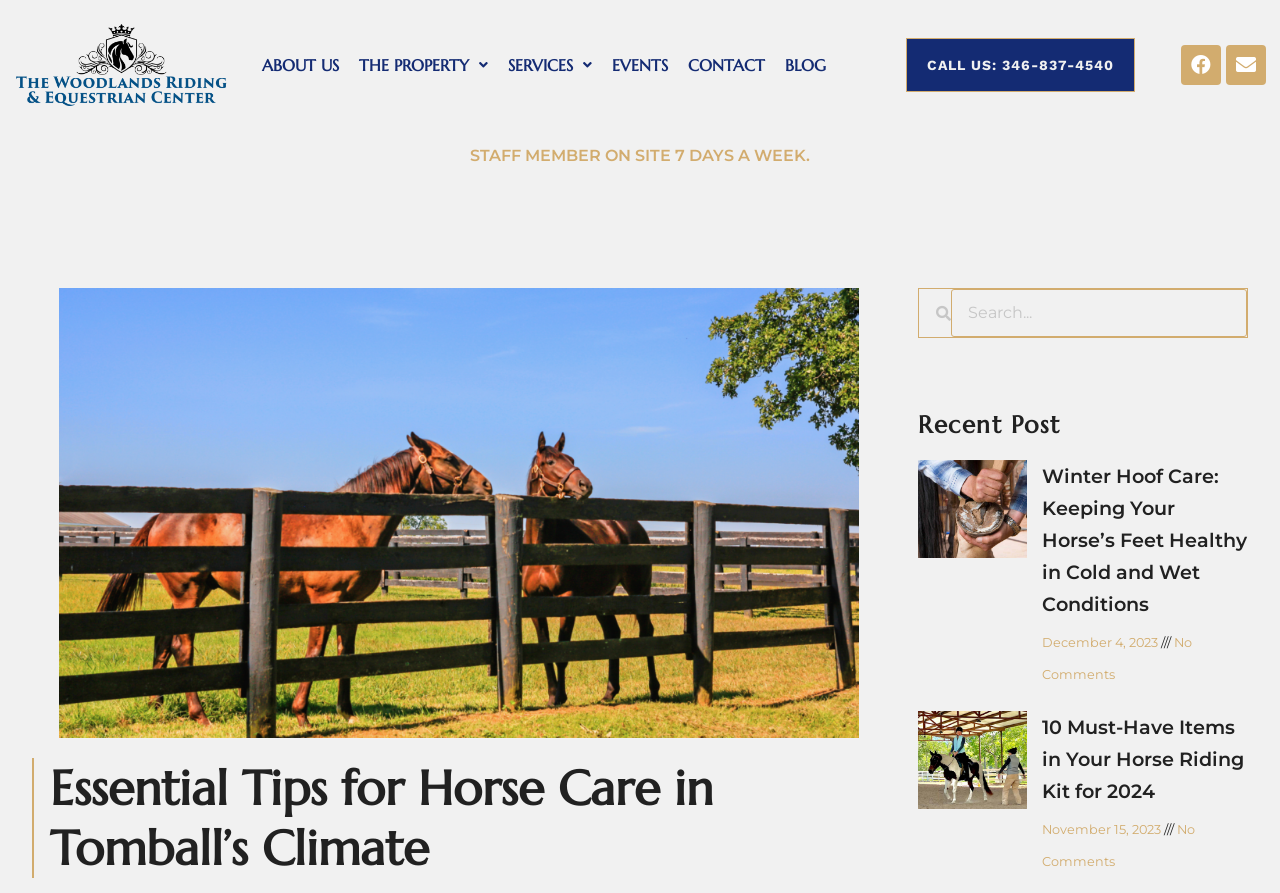Please examine the image and provide a detailed answer to the question: What is the topic of the recent post?

The article with the heading 'Winter Hoof Care: Keeping Your Horse’s Feet Healthy in Cold and Wet Conditions' suggests that the topic of the recent post is horse hoof care.